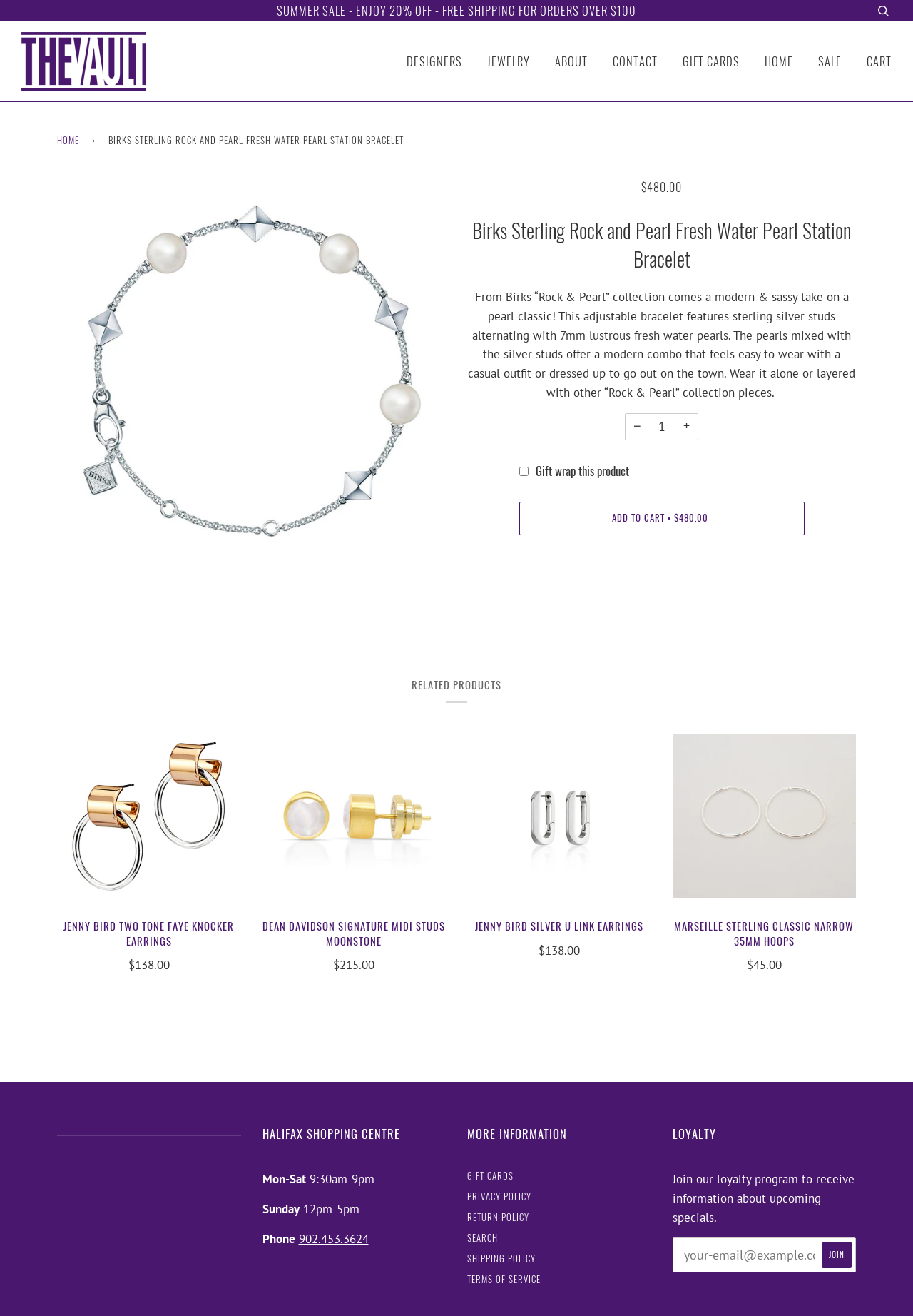What is the name of the jewelry store?
From the image, respond using a single word or phrase.

The Vault Jewelry Halifax